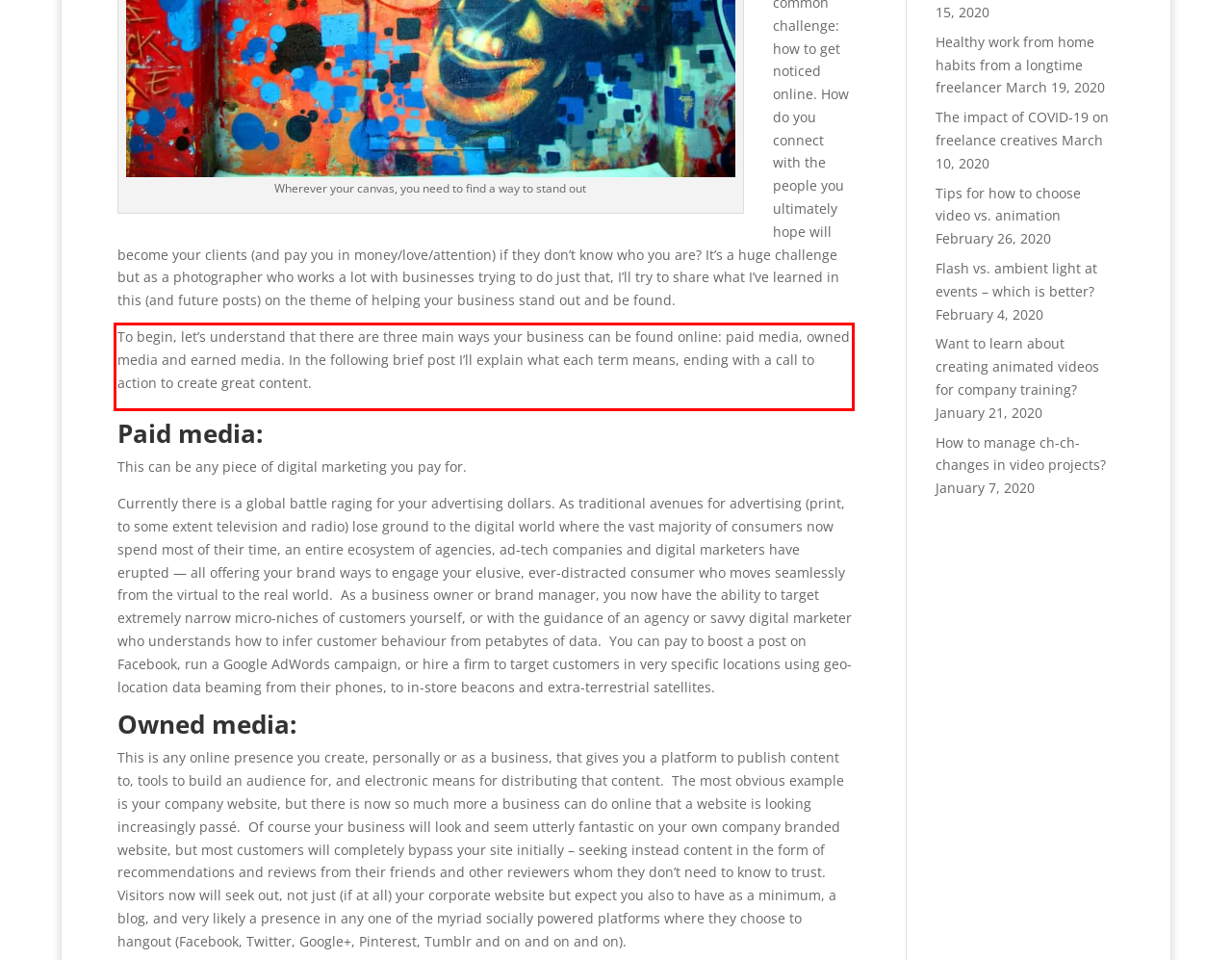Identify the text within the red bounding box on the webpage screenshot and generate the extracted text content.

To begin, let’s understand that there are three main ways your business can be found online: paid media, owned media and earned media. In the following brief post I’ll explain what each term means, ending with a call to action to create great content.